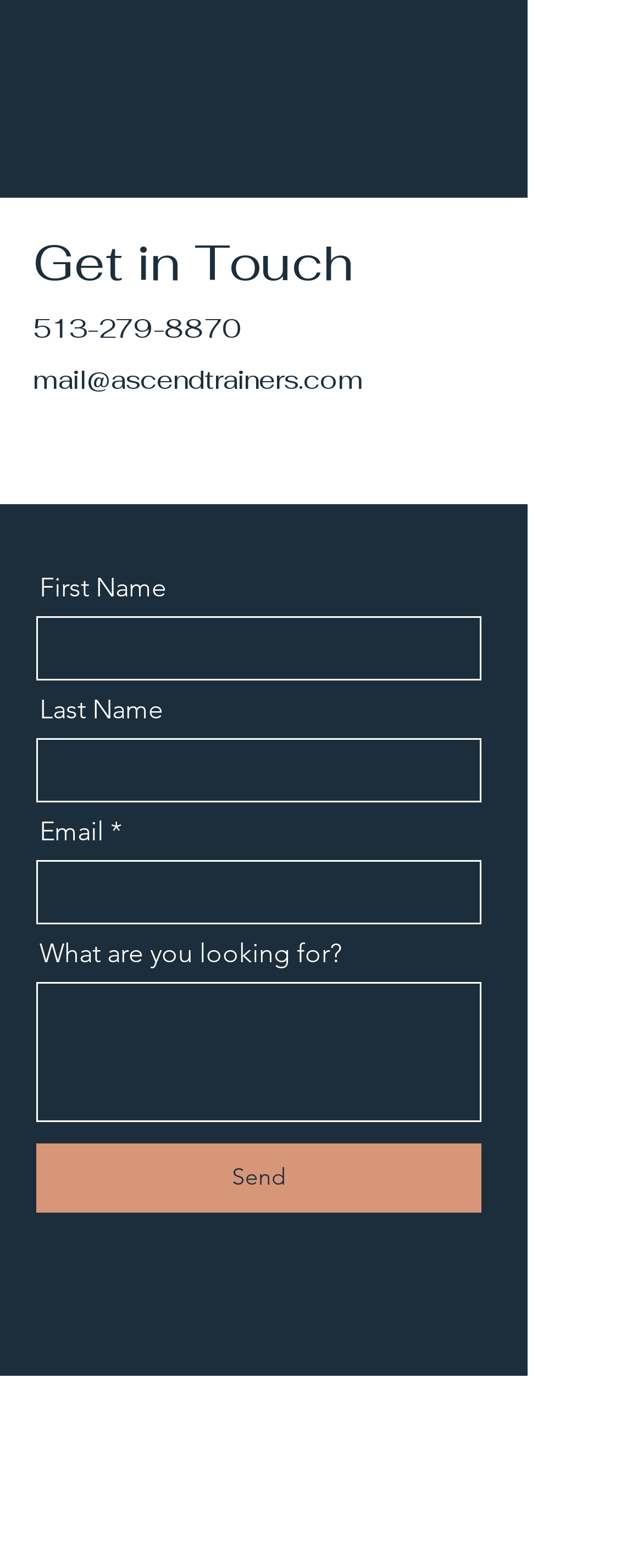Please provide a short answer using a single word or phrase for the question:
How many social media platforms are listed?

3